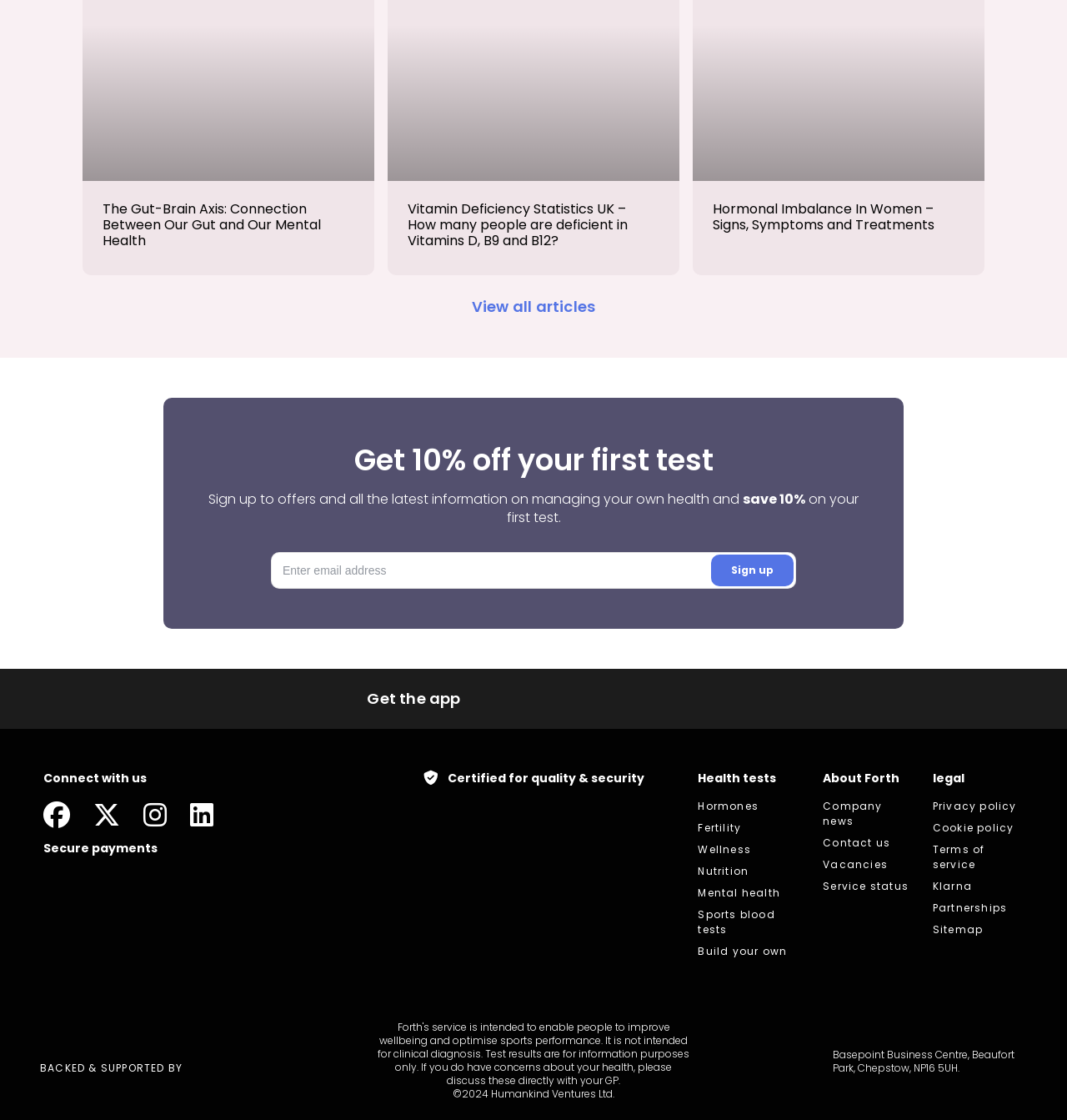Given the following UI element description: "aria-label="Linked In"", find the bounding box coordinates in the webpage screenshot.

[0.178, 0.72, 0.2, 0.737]